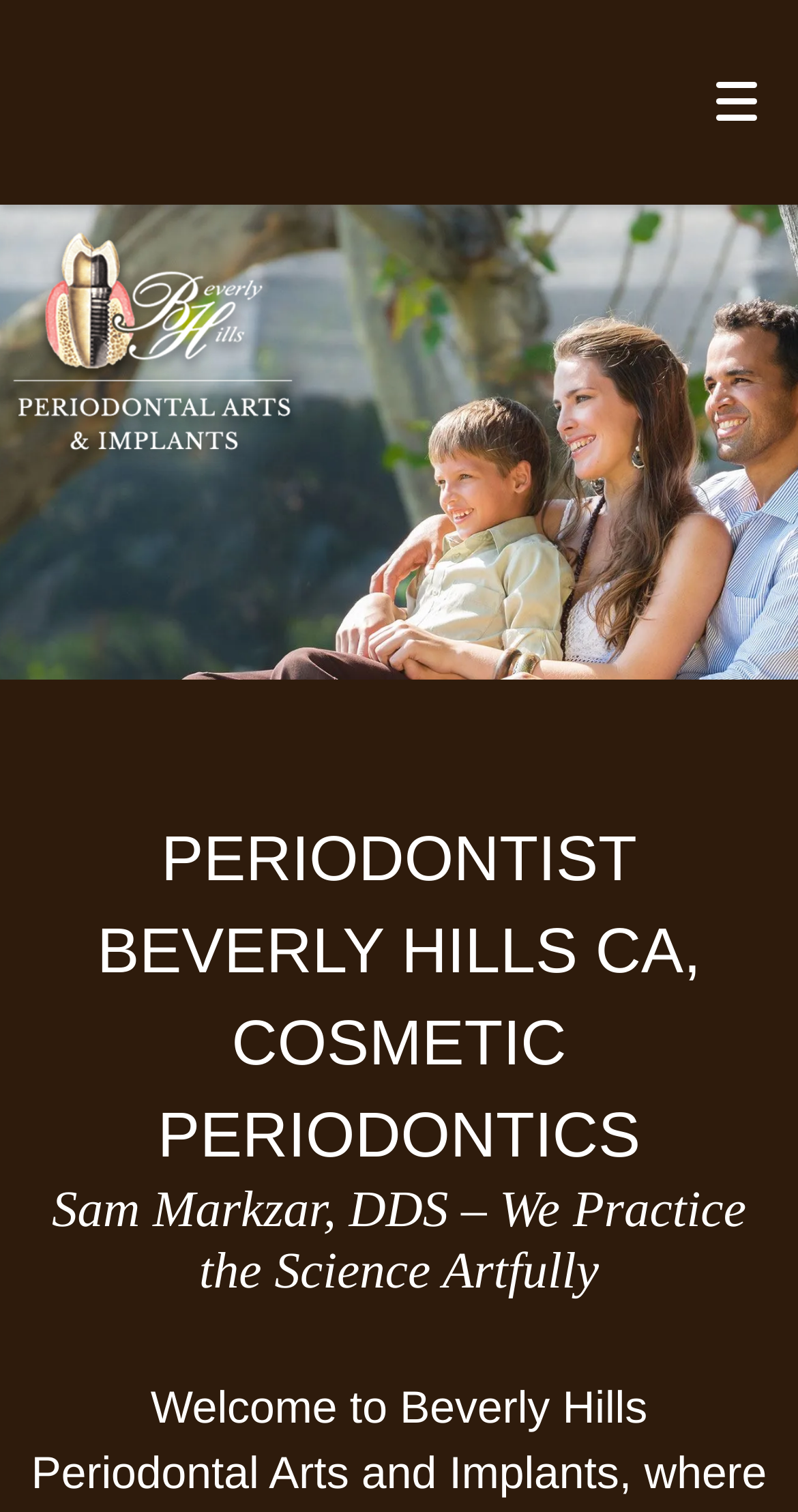Give an in-depth explanation of the webpage layout and content.

The webpage is about a periodontist in Beverly Hills, CA, and it appears to be the website of Beverly Hills Periodontal Arts and Implants. 

At the top left corner, there is a logo image, accompanied by a "Toggle mobile menu" button and a "Back" button. To the right of these elements, there is a navigation menu with links to various pages, including "Home", "Meet The Doctor", "Technology", "Services", "For Patients", "Testimonials", and "Contact". 

Below the navigation menu, there are three buttons: "Leave a review form", "Google maps link", and "Call our office". Each button has an associated image and text, such as "Review", "Directions", and "Call Us", respectively. 

Further down, there is another button, "Request an appointment form", with an associated image and text "REQUEST APPOINTMENT". 

On the lower half of the page, there is a large header section with two headings. The first heading reads "PERIODONTIST BEVERLY HILLS CA, COSMETIC PERIODONTICS", and the second heading reads "Sam Markzar, DDS – We Practice the Science Artfully".